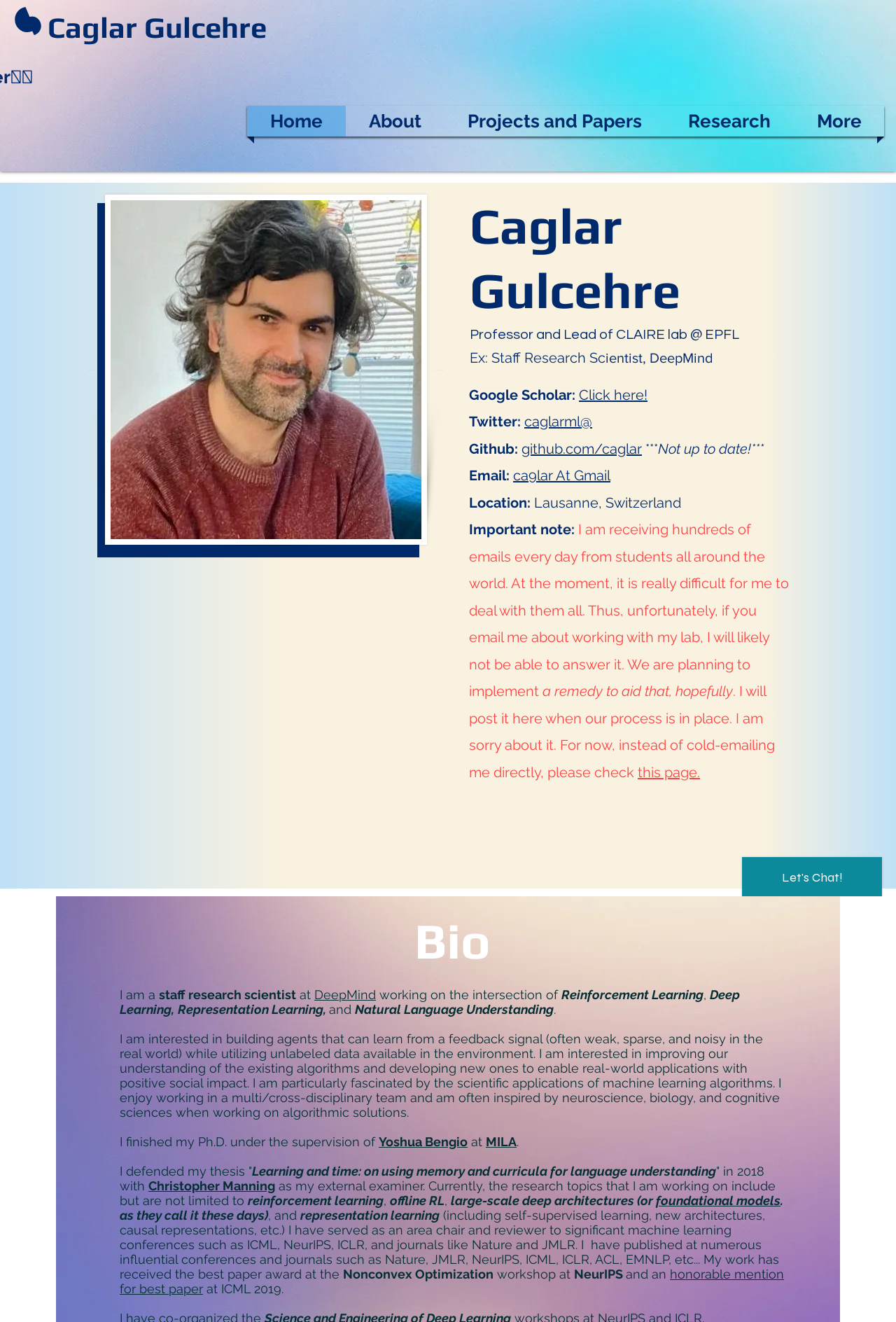Find and specify the bounding box coordinates that correspond to the clickable region for the instruction: "Read more about Caglar Gulcehre's bio".

[0.134, 0.747, 0.177, 0.758]